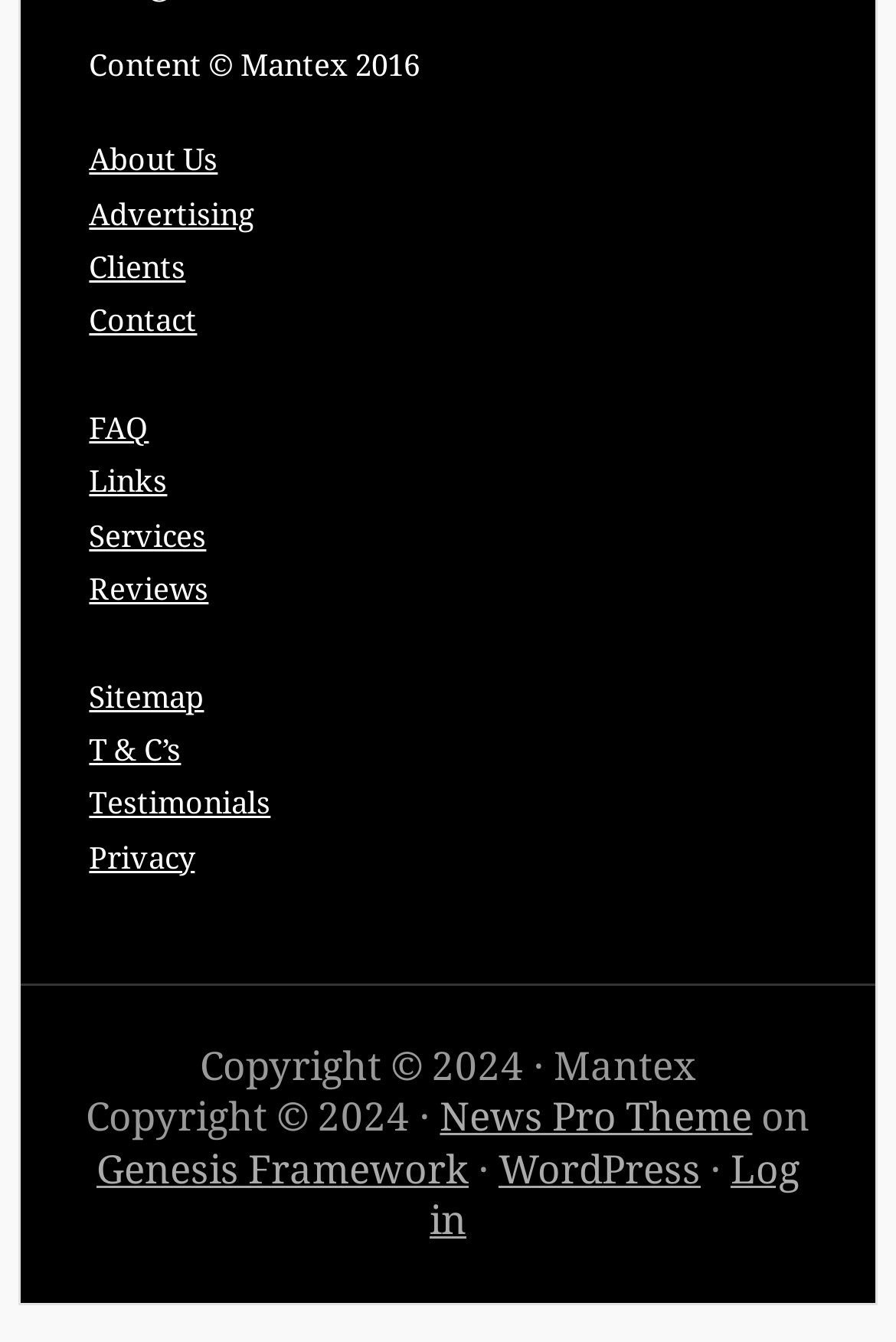Provide a short answer to the following question with just one word or phrase: What is the copyright year of the website?

2016